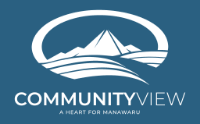Elaborate on all the key elements and details present in the image.

The image features the logo for "Community View," prominently displayed in white against a rich blue background. The logo includes a stylized mountain surrounded by flowing lines, representing hills or waves, which evoke a sense of nature and tranquility. Below the mountain graphic, the text "COMMUNITYVIEW" is presented in bold letters, emphasizing the organization's name. Underneath, the tagline "A HEART FOR MANAWARU" communicates a commitment to the community, with Manawarū suggesting a connection to emotional warmth and engagement. This logo encapsulates the essence of Community View’s vision and mission.